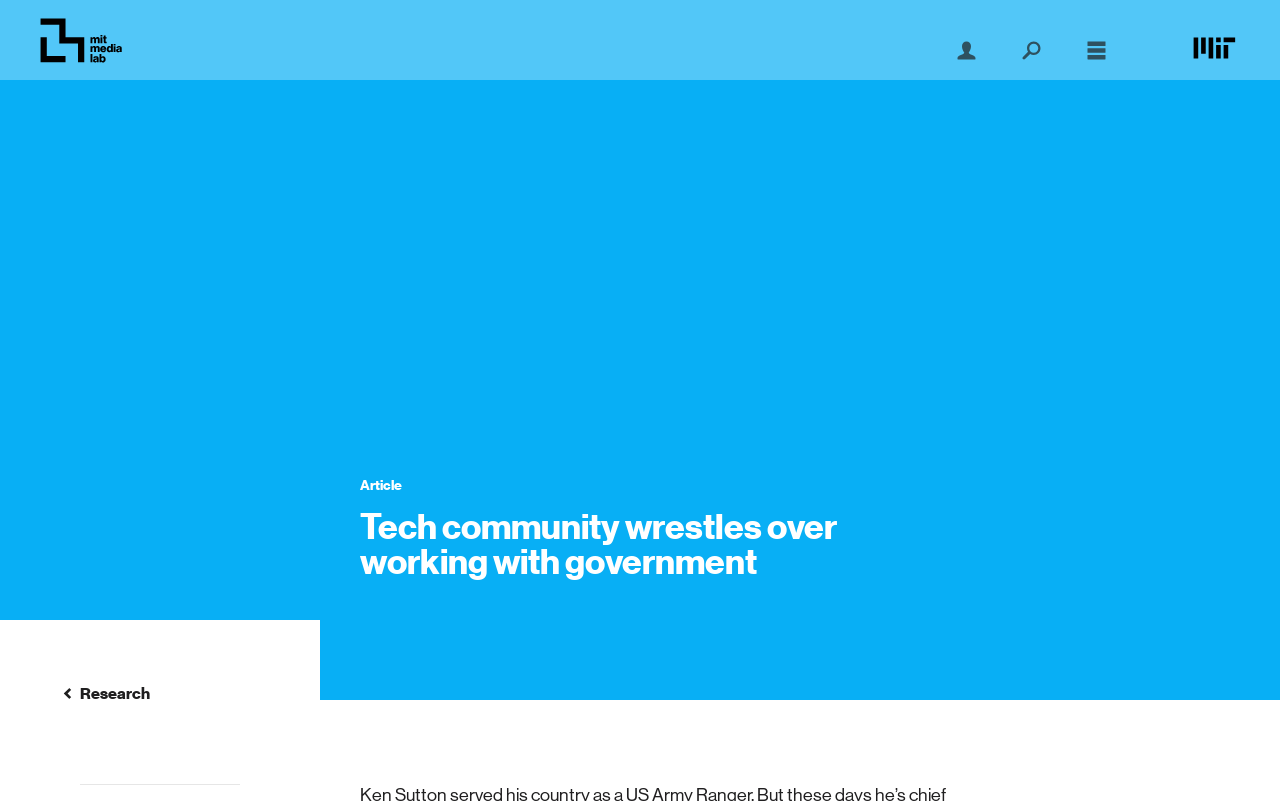Determine the bounding box coordinates for the UI element matching this description: "Rice Mill Complete Equipment".

None